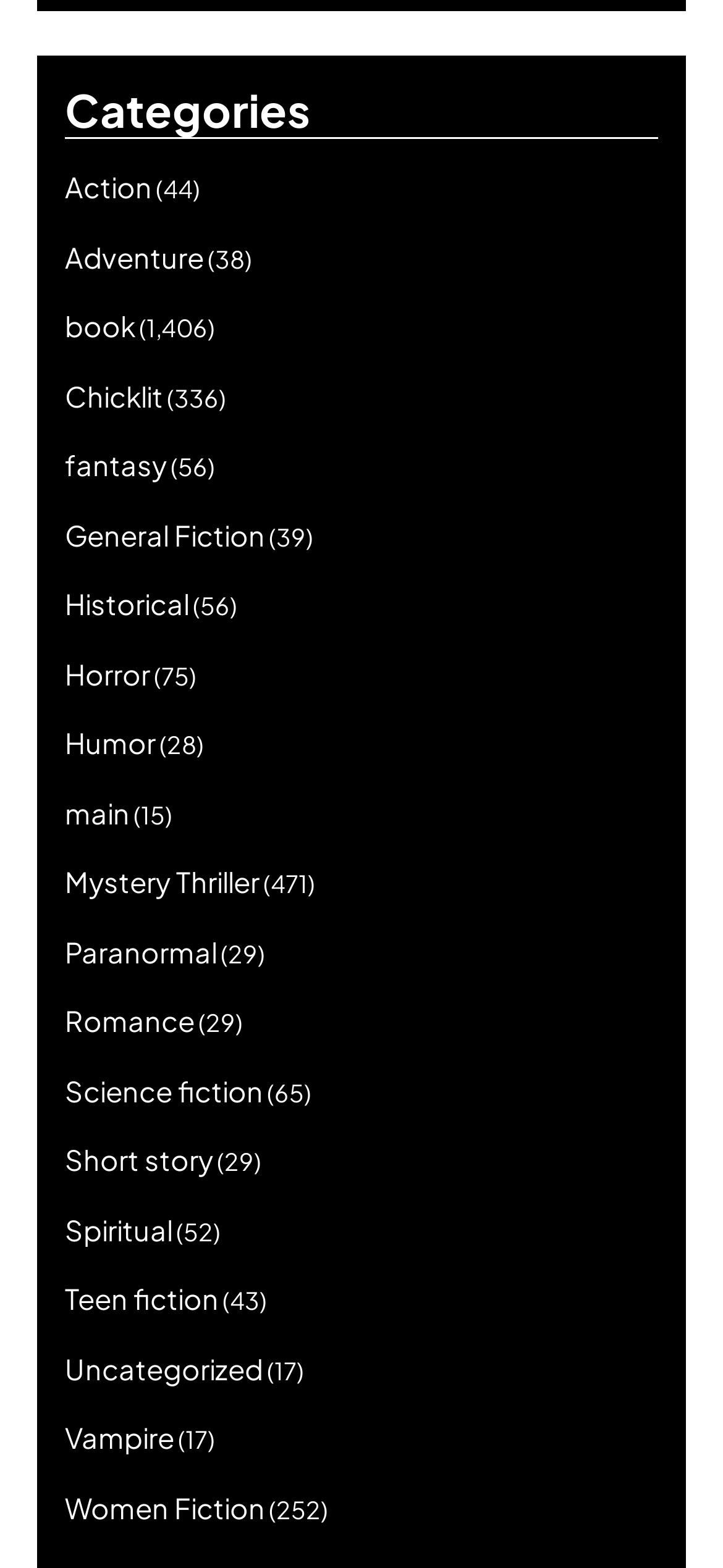Is there a category for 'Science fiction'?
Using the image as a reference, answer with just one word or a short phrase.

Yes